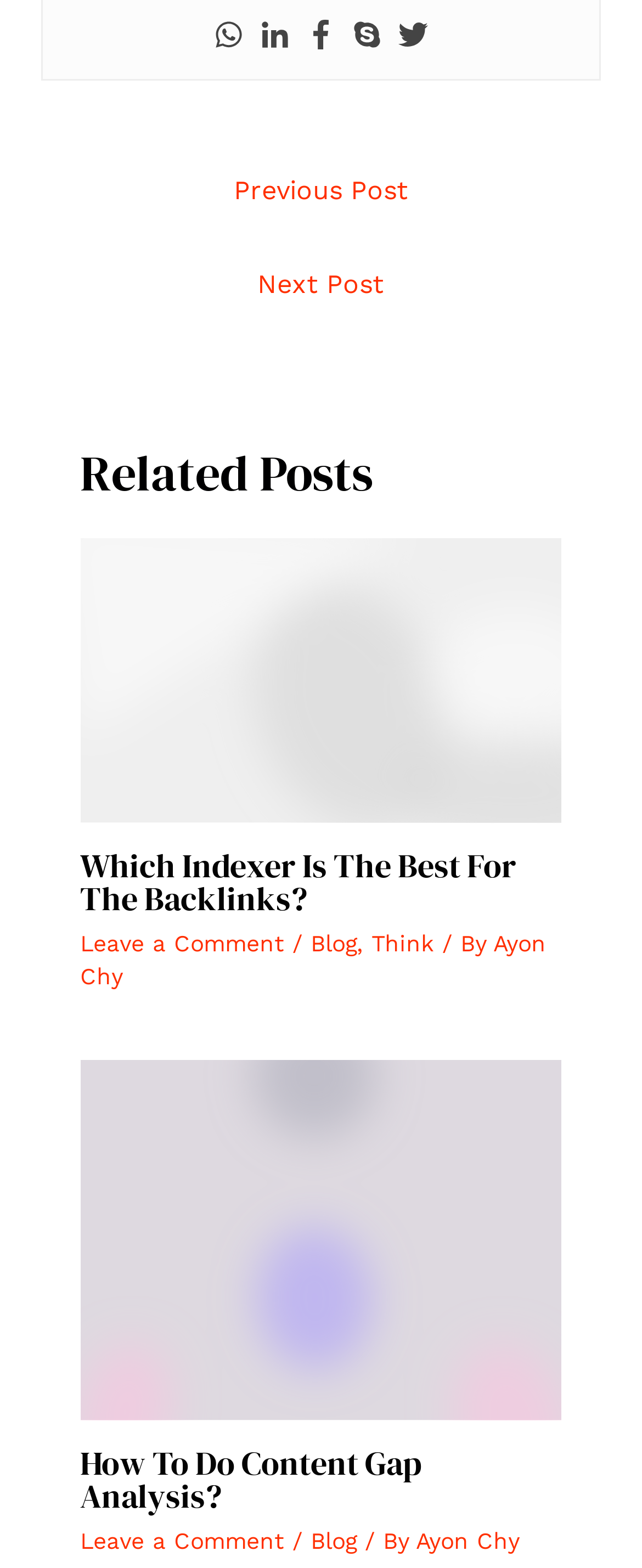Extract the bounding box coordinates for the UI element described by the text: "Blog". The coordinates should be in the form of [left, top, right, bottom] with values between 0 and 1.

[0.484, 0.593, 0.555, 0.61]